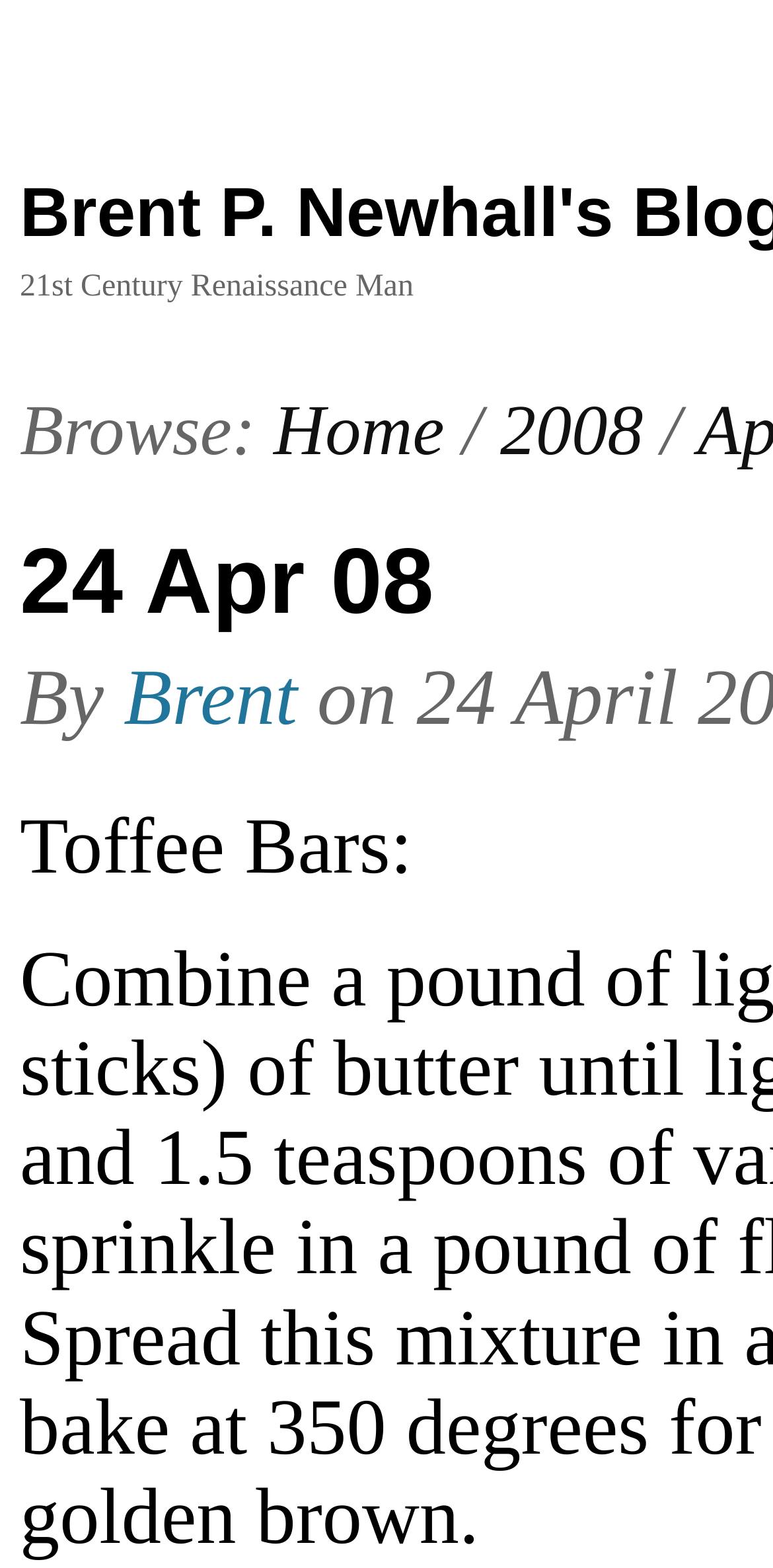Find the main header of the webpage and produce its text content.

24 Apr 08